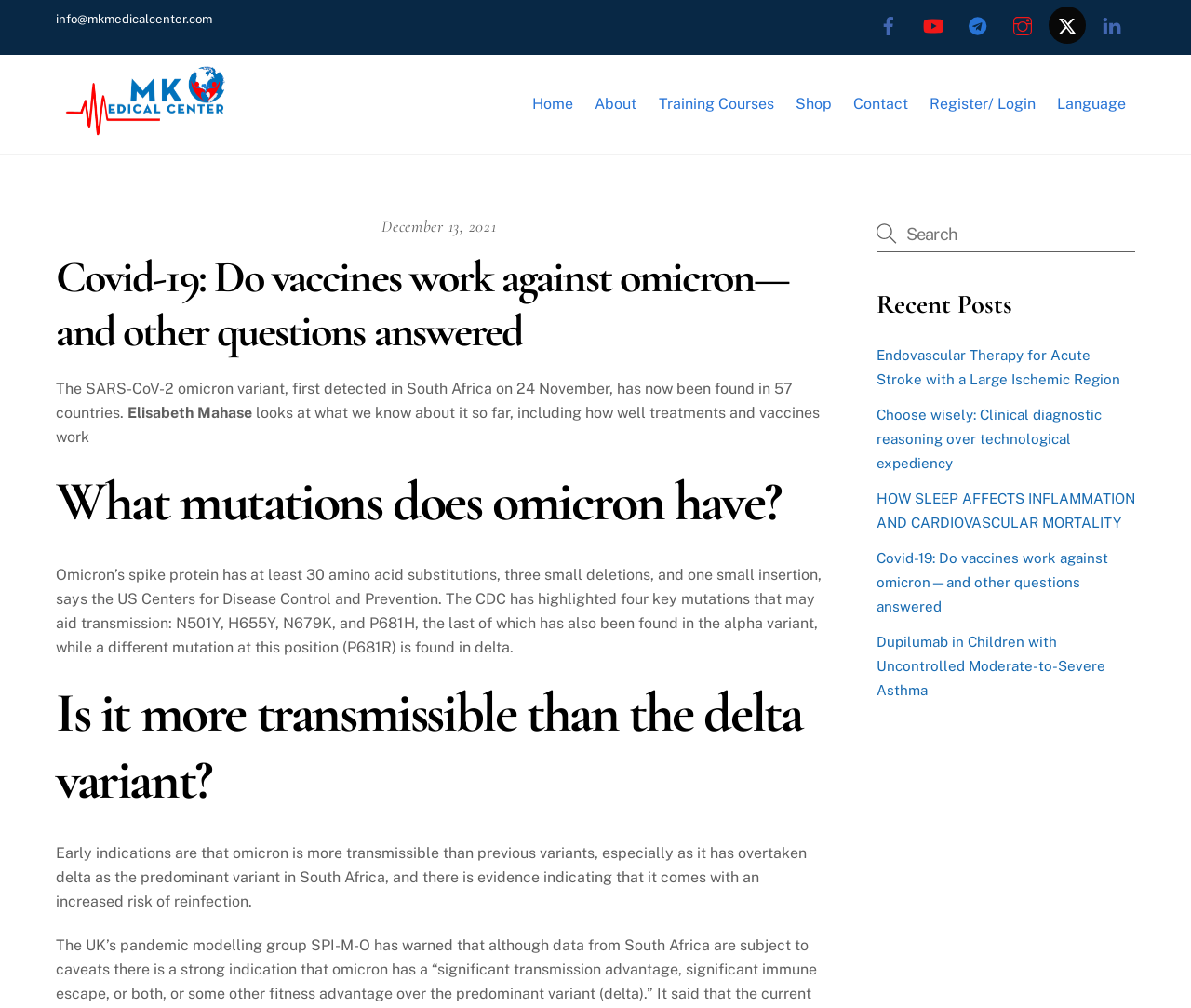Using the provided element description: "title="MK MEDICAL CENTER"", determine the bounding box coordinates of the corresponding UI element in the screenshot.

[0.044, 0.111, 0.2, 0.14]